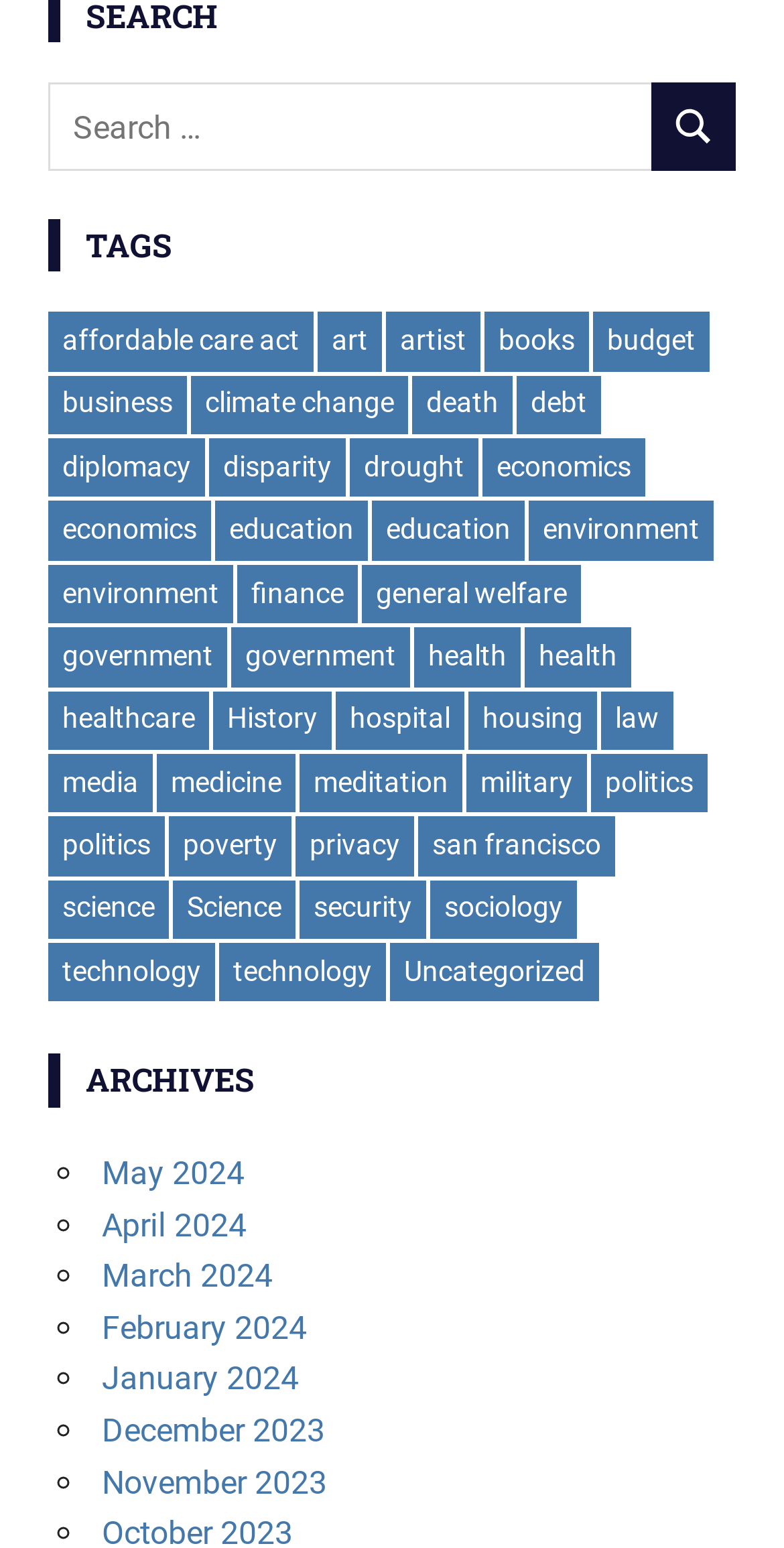Given the element description affordable care act, identify the bounding box coordinates for the UI element on the webpage screenshot. The format should be (top-left x, top-left y, bottom-right x, bottom-right y), with values between 0 and 1.

[0.062, 0.202, 0.4, 0.24]